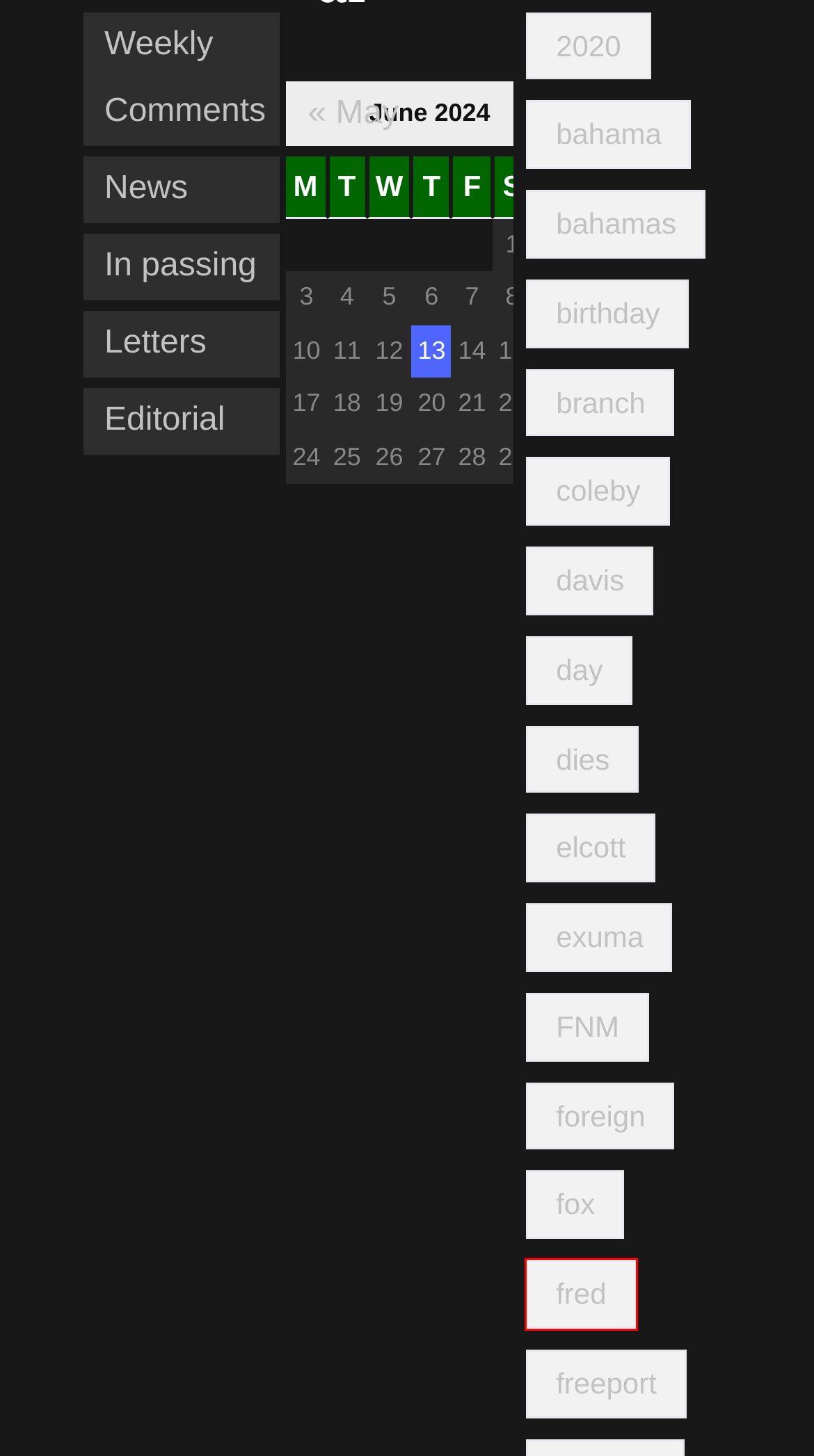A screenshot of a webpage is given, marked with a red bounding box around a UI element. Please select the most appropriate webpage description that fits the new page after clicking the highlighted element. Here are the candidates:
A. elcott – Bahamas Uncensored
B. June 2, 2024 – Bahamas Uncensored
C. freeport – Bahamas Uncensored
D. fred – Bahamas Uncensored
E. FNM – Bahamas Uncensored
F. exuma – Bahamas Uncensored
G. foreign – Bahamas Uncensored
H. dies – Bahamas Uncensored

D